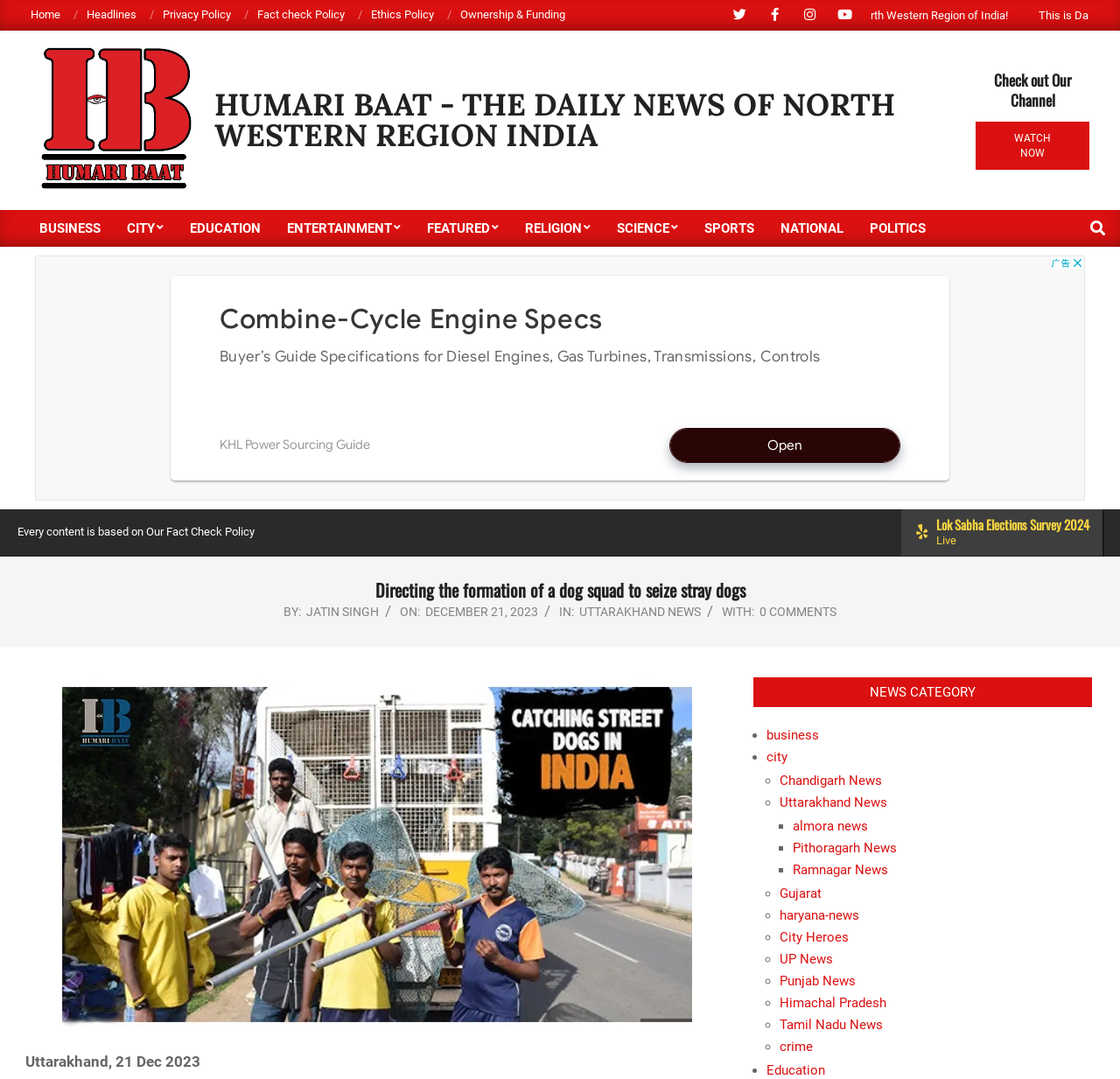Extract the bounding box coordinates for the described element: "Ethics Policy". The coordinates should be represented as four float numbers between 0 and 1: [left, top, right, bottom].

[0.331, 0.007, 0.388, 0.019]